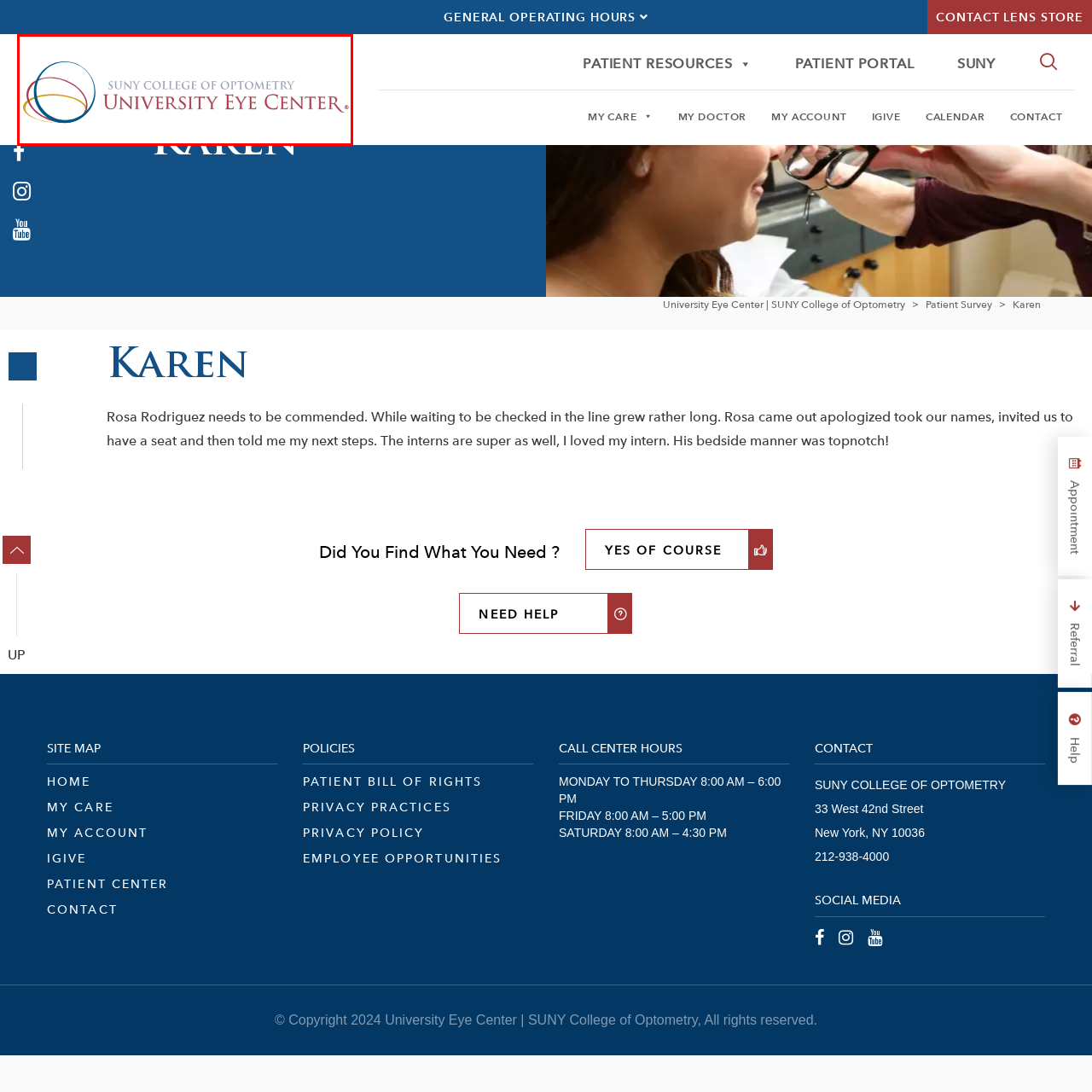Deliver a detailed explanation of the elements found in the red-marked area of the image.

The image displays the logo of the University Eye Center at the SUNY College of Optometry. The design features the name "University Eye Center" prominently in a bold, sophisticated font with a deep red color, conveying professionalism and expertise. Above the main name, the phrase "SUNY COLLEGE OF OPTOMETRY" is presented in a smaller, lighter font, emphasizing the center's affiliation with the college. Decorative elements consisting of colorful, overlapping circles in hues of blue, orange, and yellow encircle the text, adding a modern and dynamic touch to the logo. This logo represents the center's commitment to eye care and education, serving as a visual identity for its services and programs.